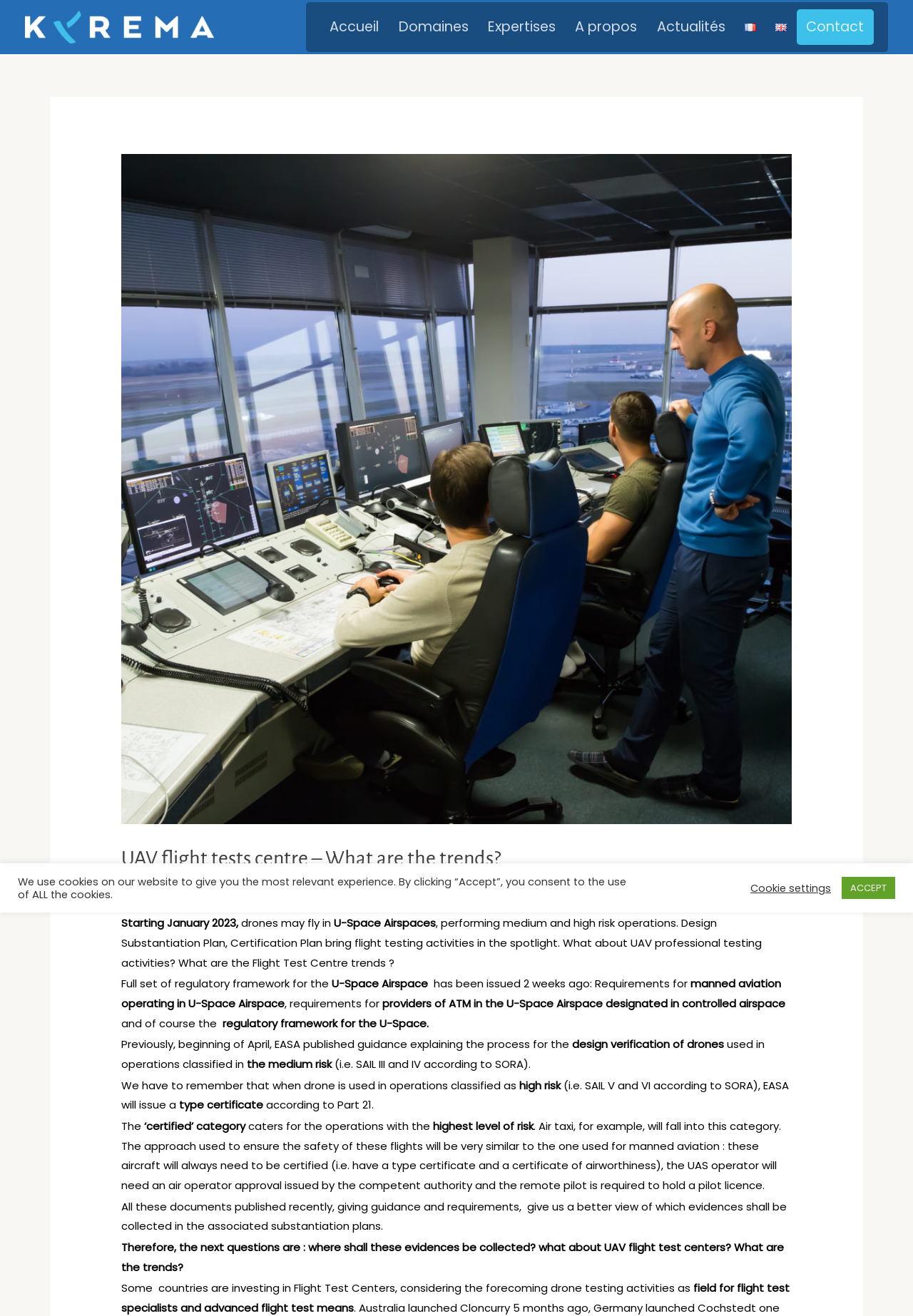Please analyze the image and give a detailed answer to the question:
What is the purpose of the Design Substantiation Plan and Certification Plan?

According to the webpage, the Design Substantiation Plan and Certification Plan are mentioned as bringing flight testing activities in the spotlight, implying that they are important for drone flight testing and certification.